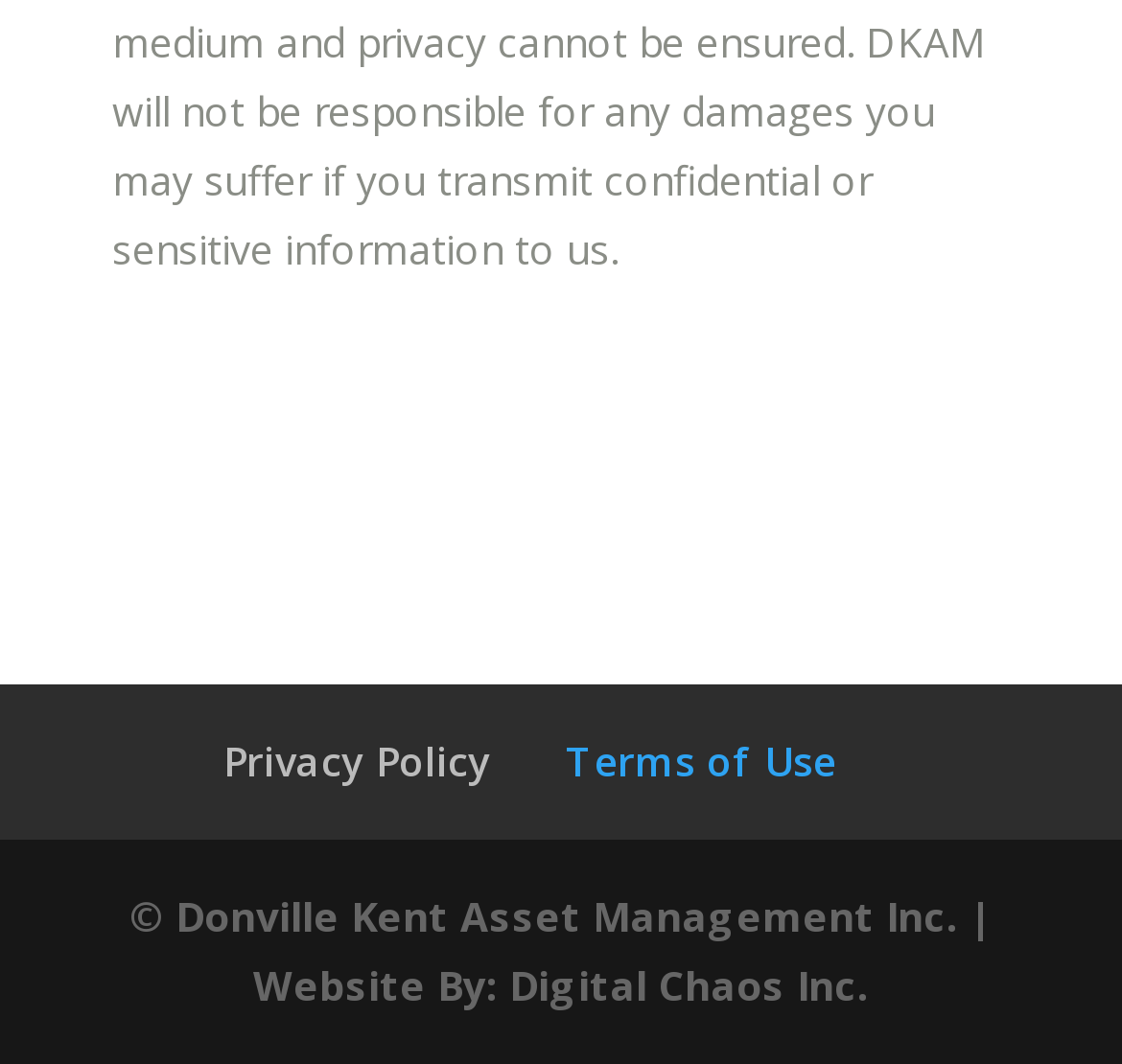Identify the bounding box for the given UI element using the description provided. Coordinates should be in the format (top-left x, top-left y, bottom-right x, bottom-right y) and must be between 0 and 1. Here is the description: Privacy Policy

[0.199, 0.69, 0.437, 0.742]